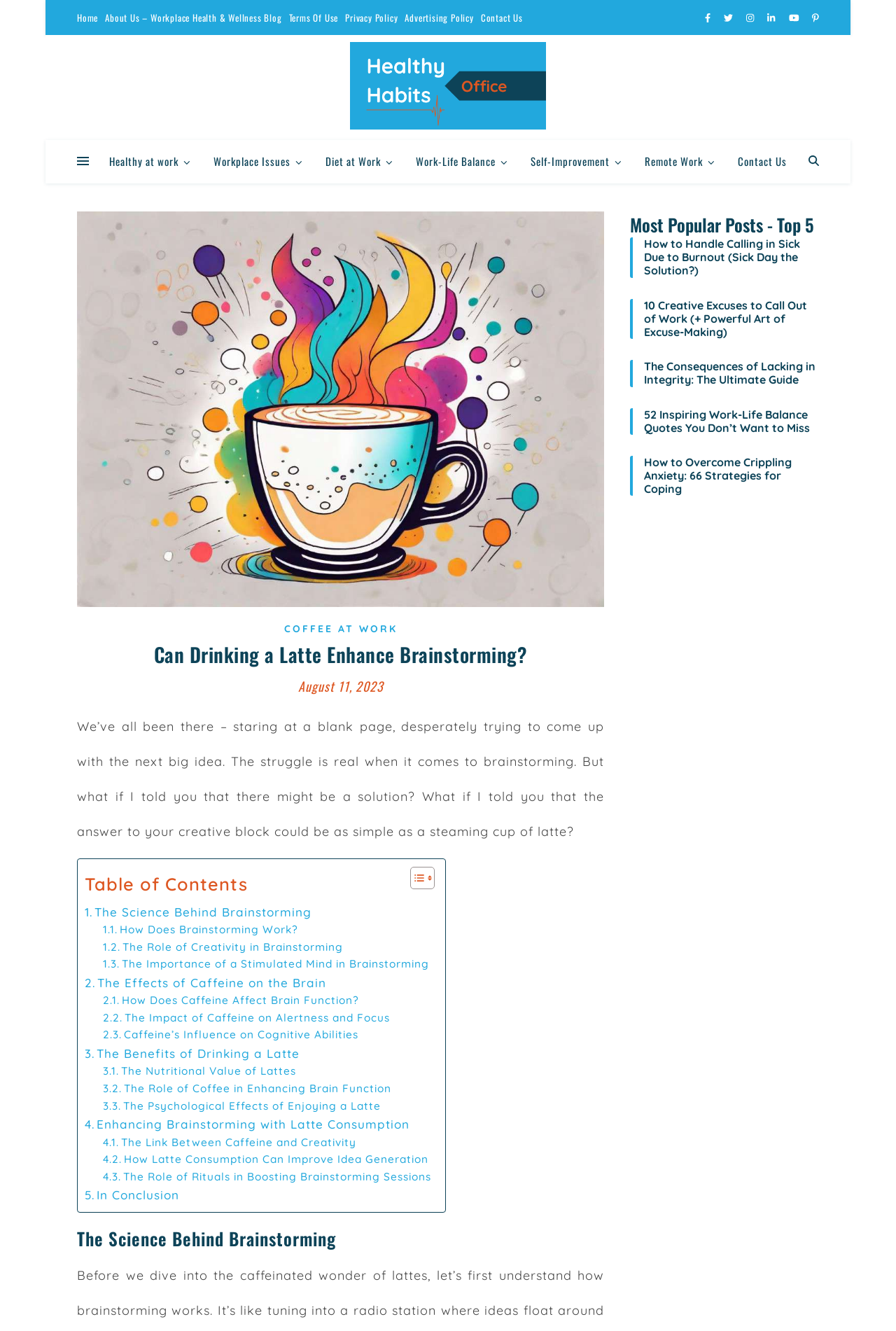Please identify the bounding box coordinates of the clickable region that I should interact with to perform the following instruction: "Jump to today's events". The coordinates should be expressed as four float numbers between 0 and 1, i.e., [left, top, right, bottom].

None